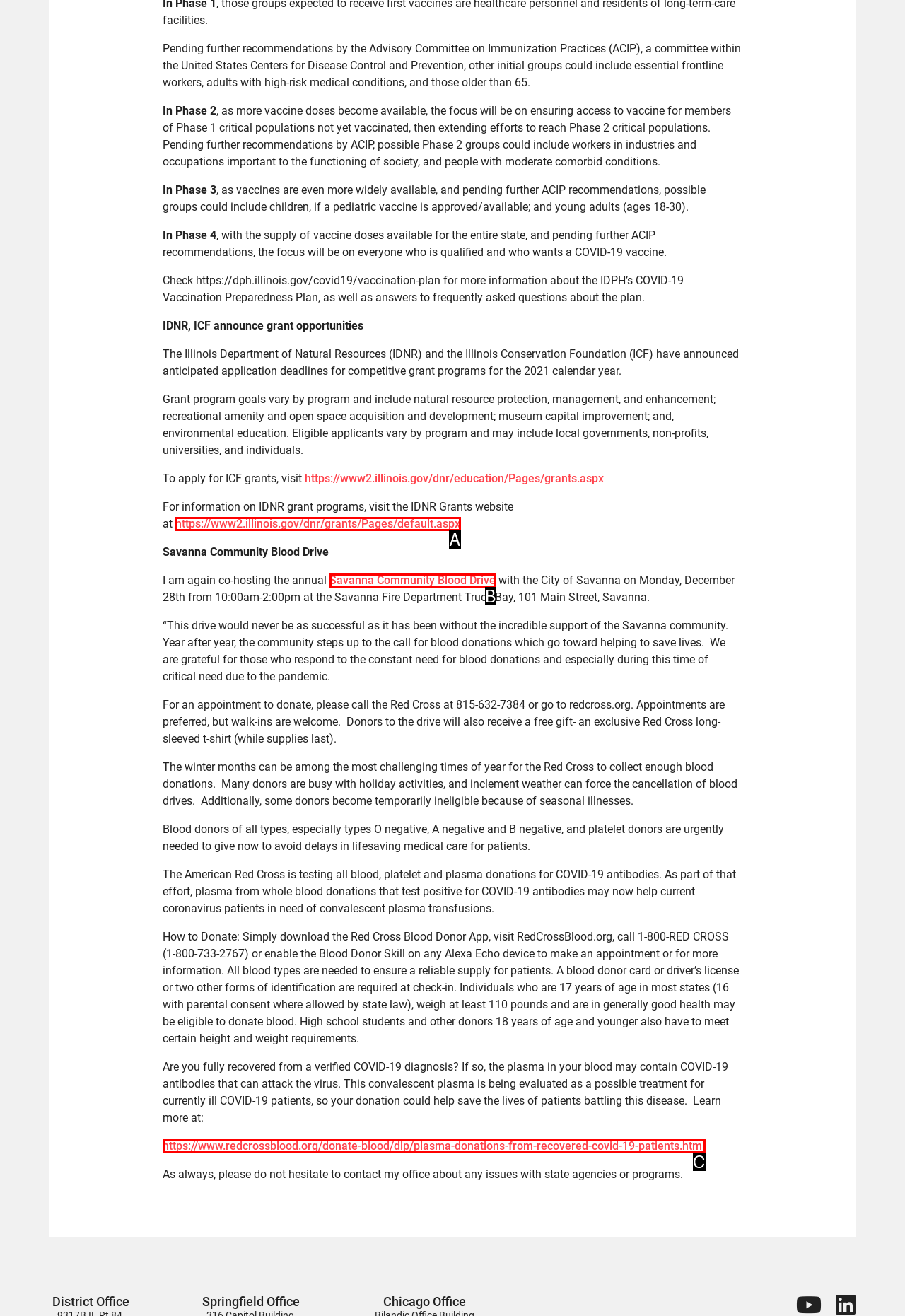Using the given description: Savanna Community Blood Drive, identify the HTML element that corresponds best. Answer with the letter of the correct option from the available choices.

B